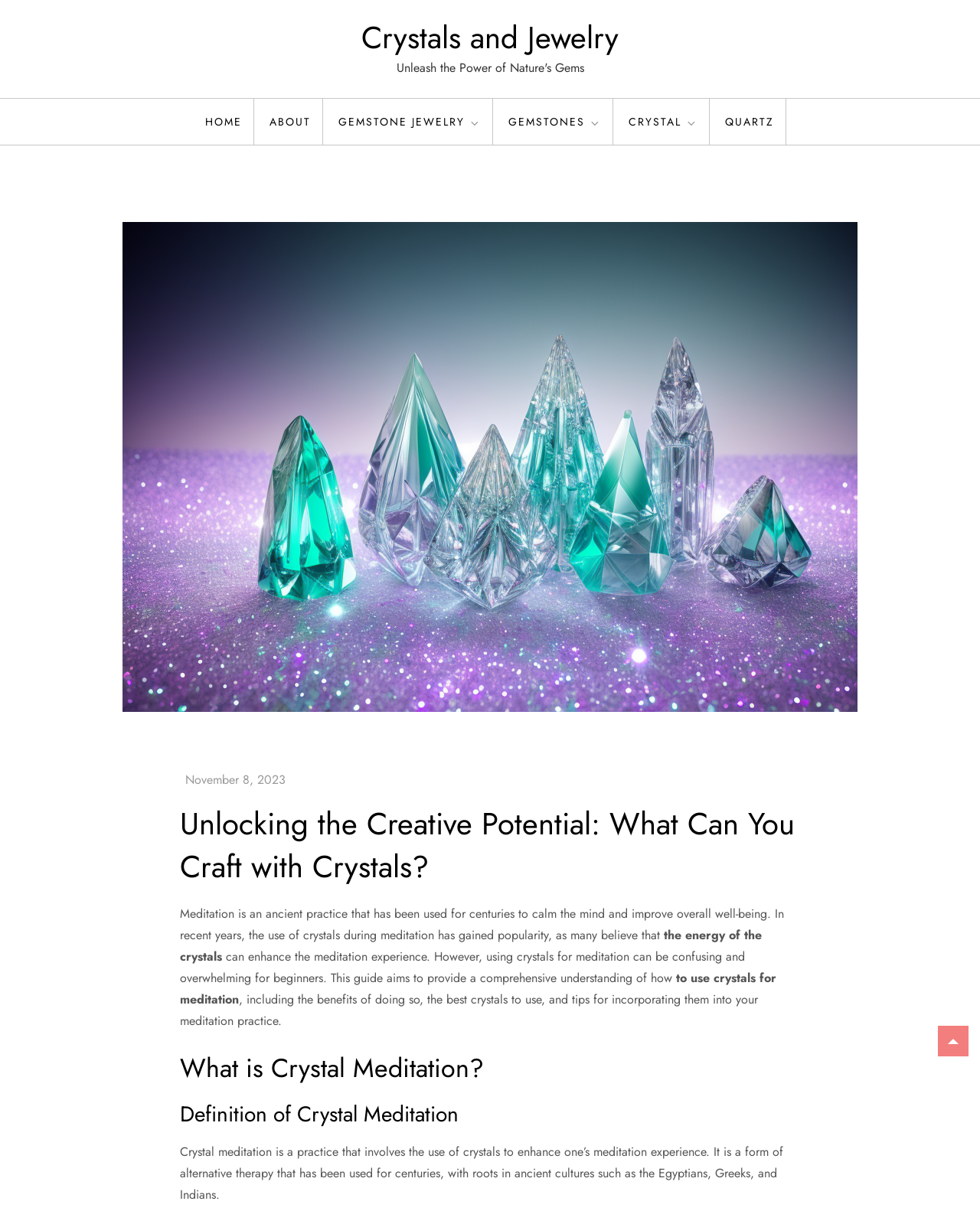Give a one-word or one-phrase response to the question: 
What is the definition of crystal meditation?

A practice that involves the use of crystals to enhance one’s meditation experience